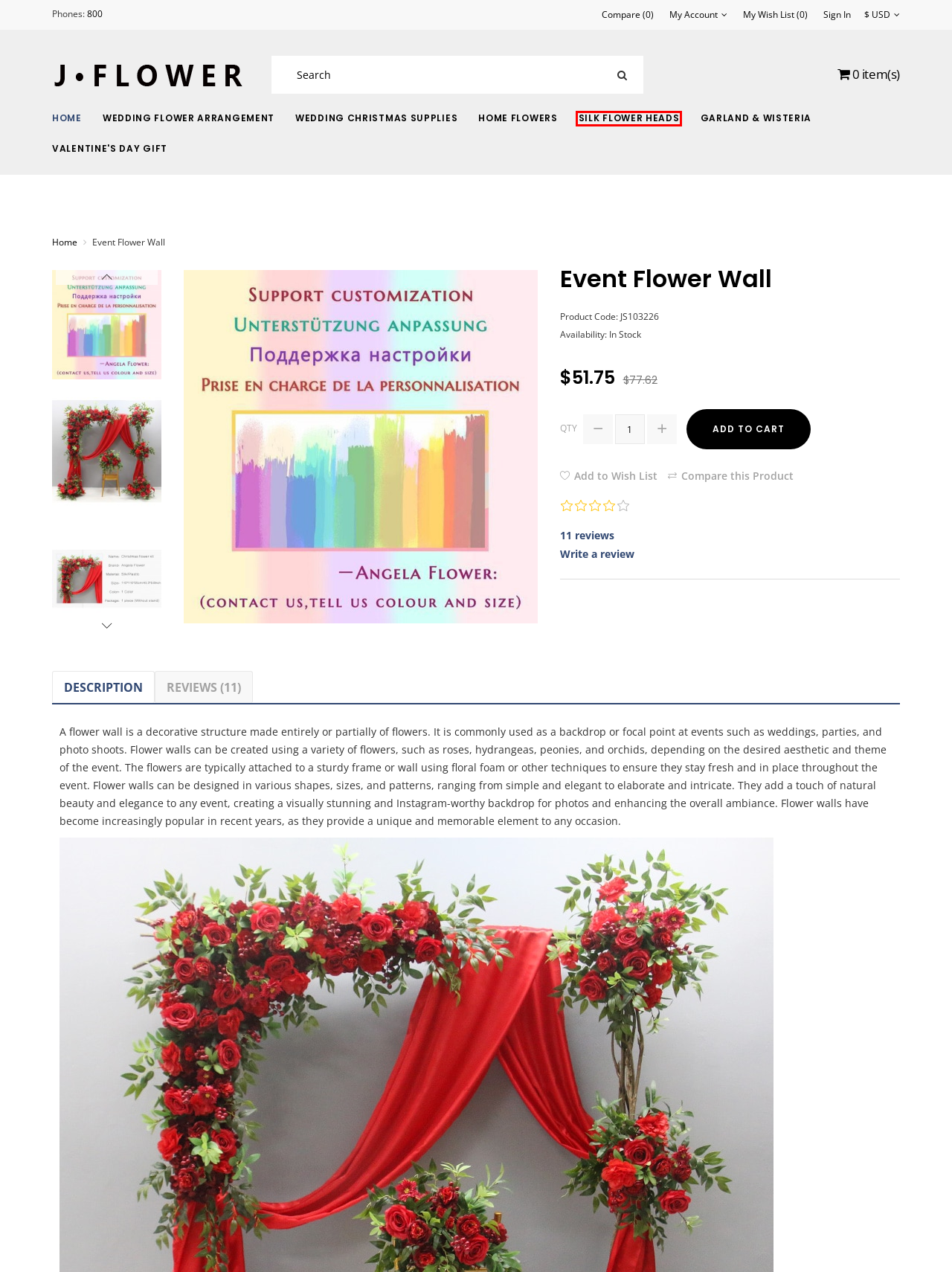Look at the screenshot of a webpage where a red bounding box surrounds a UI element. Your task is to select the best-matching webpage description for the new webpage after you click the element within the bounding box. The available options are:
A. Account Login
B. Product Comparison
C. Wedding Flower Arrangement
D. Wedding Christmas Supplies
E. Silk Flower Heads
F. Garland & Wisteria
G. Artificial Flower Decoration Mall  - Jewishbyte
H. Valentine's Day Gift

E